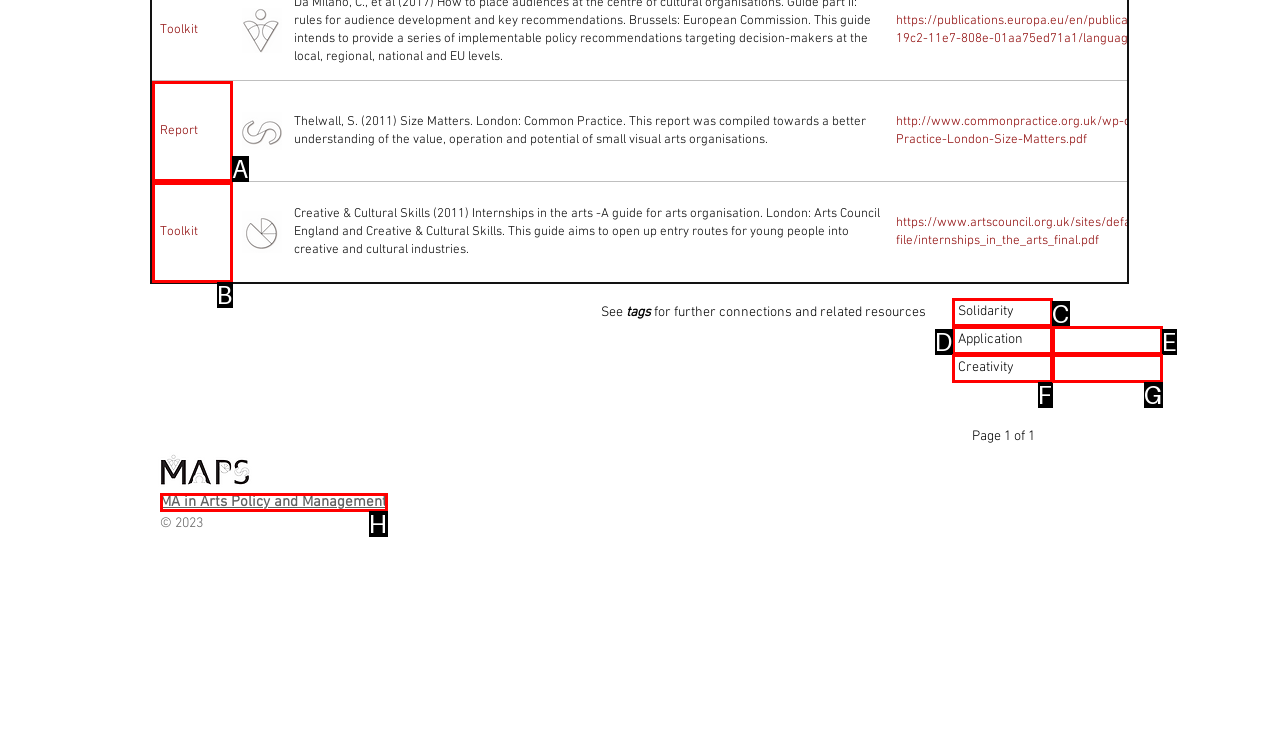Determine the HTML element that aligns with the description: Toolkit
Answer by stating the letter of the appropriate option from the available choices.

B